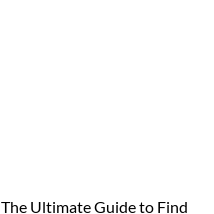Answer this question in one word or a short phrase: Who is the target audience for this guide?

Anyone looking to elevate gift-wrapping experience